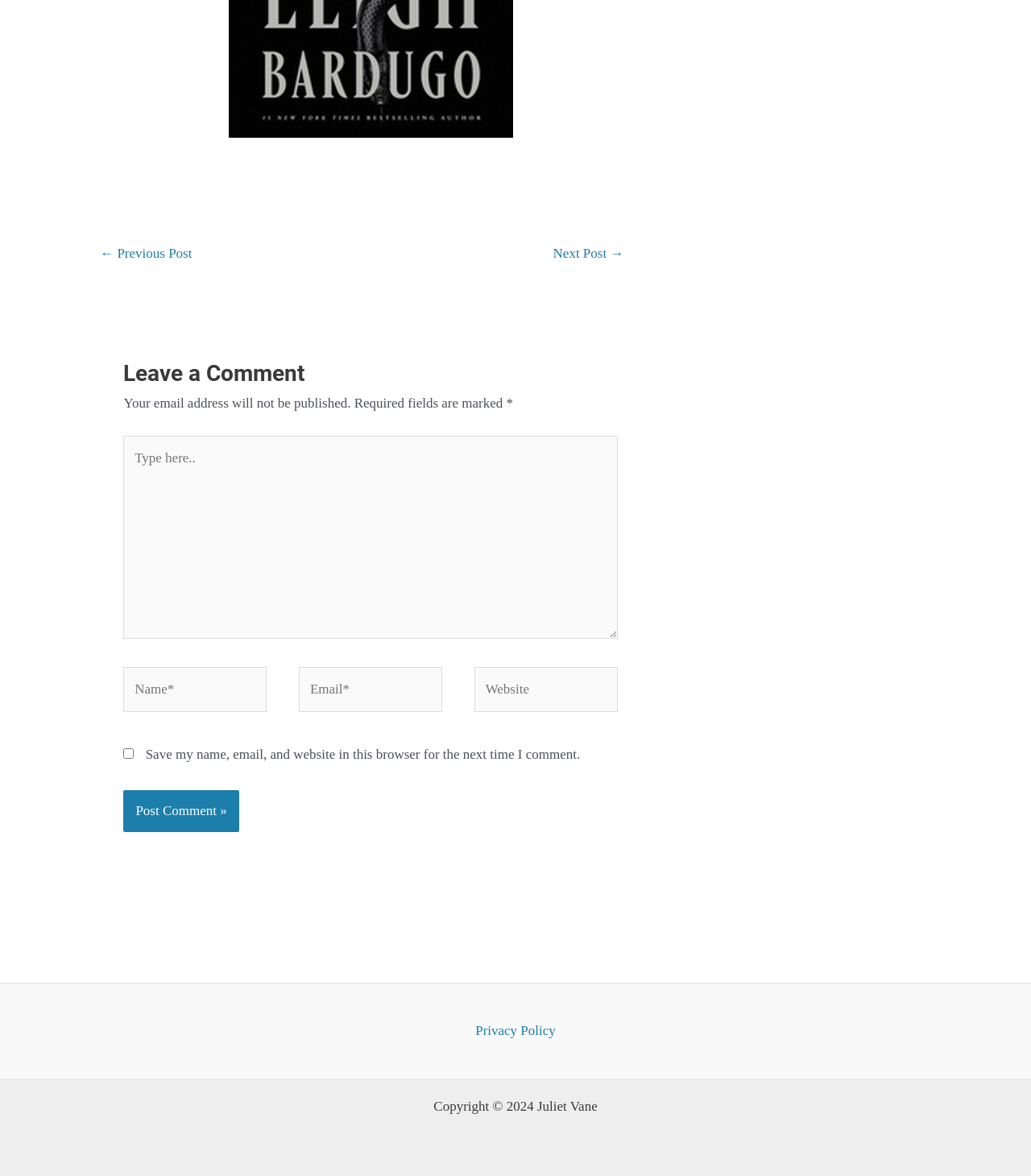Determine the bounding box coordinates for the HTML element described here: "Next Post →".

[0.5, 0.204, 0.642, 0.231]